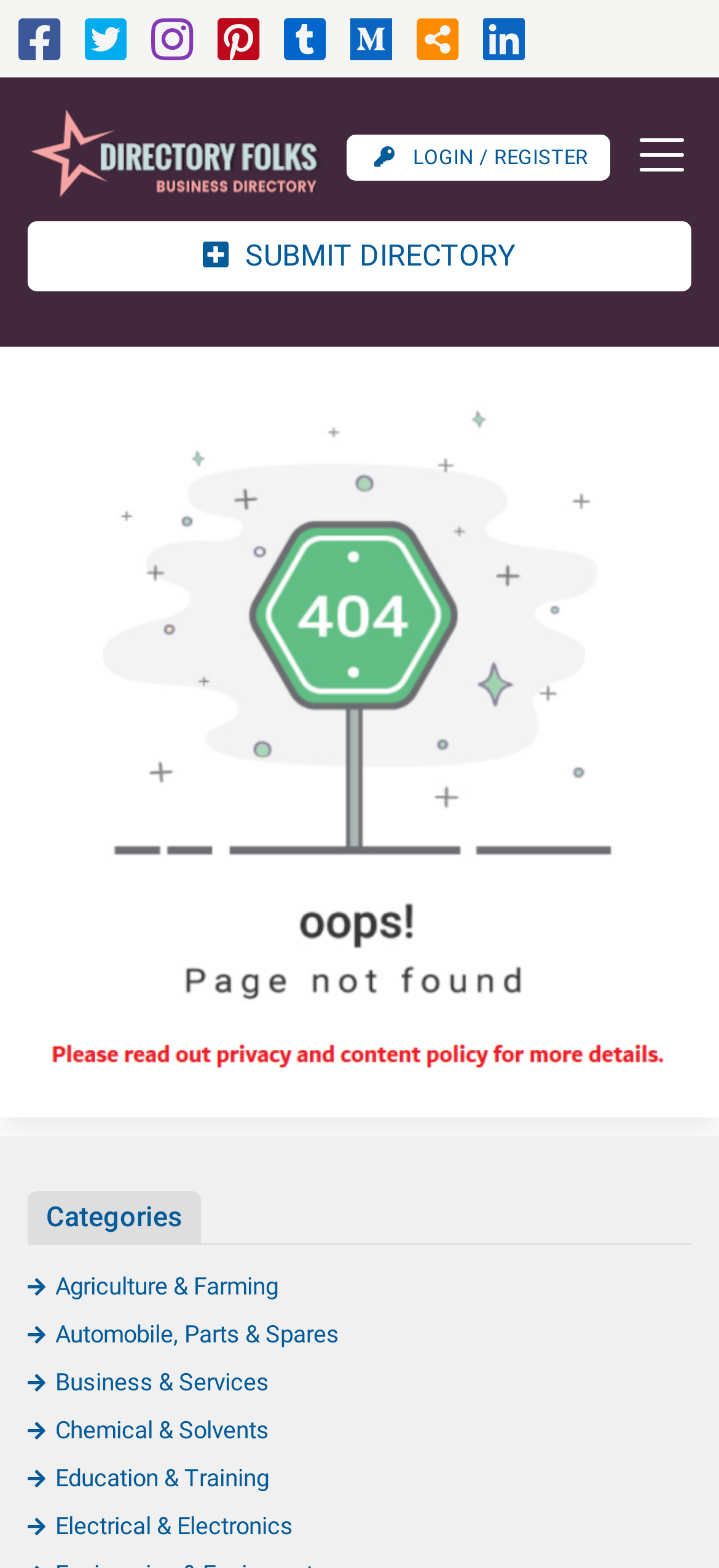Determine the bounding box coordinates of the region I should click to achieve the following instruction: "Submit a directory". Ensure the bounding box coordinates are four float numbers between 0 and 1, i.e., [left, top, right, bottom].

[0.038, 0.142, 0.962, 0.186]